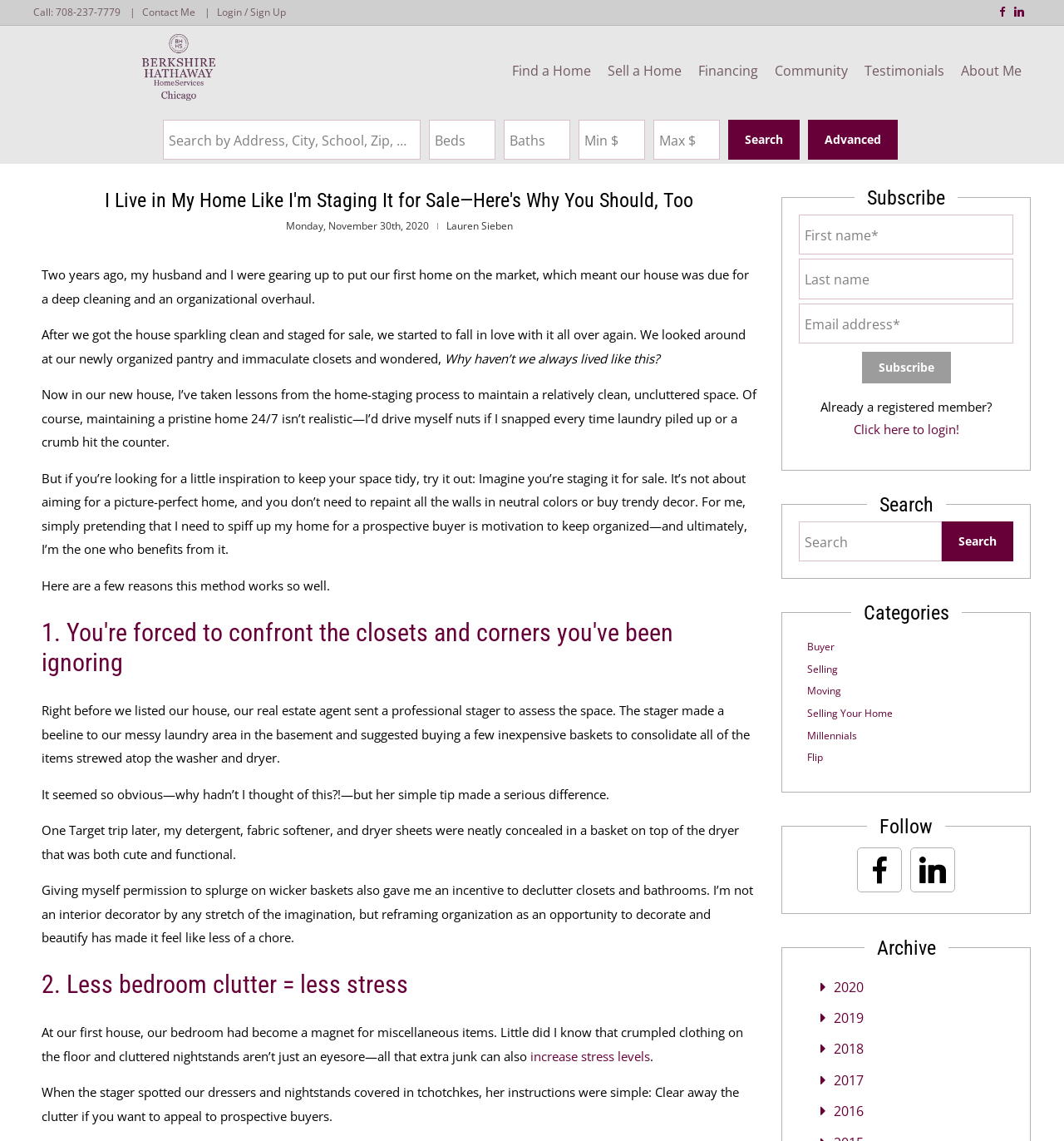Can you determine the main header of this webpage?

I Live in My Home Like I'm Staging It for Sale—Here's Why You Should, Too